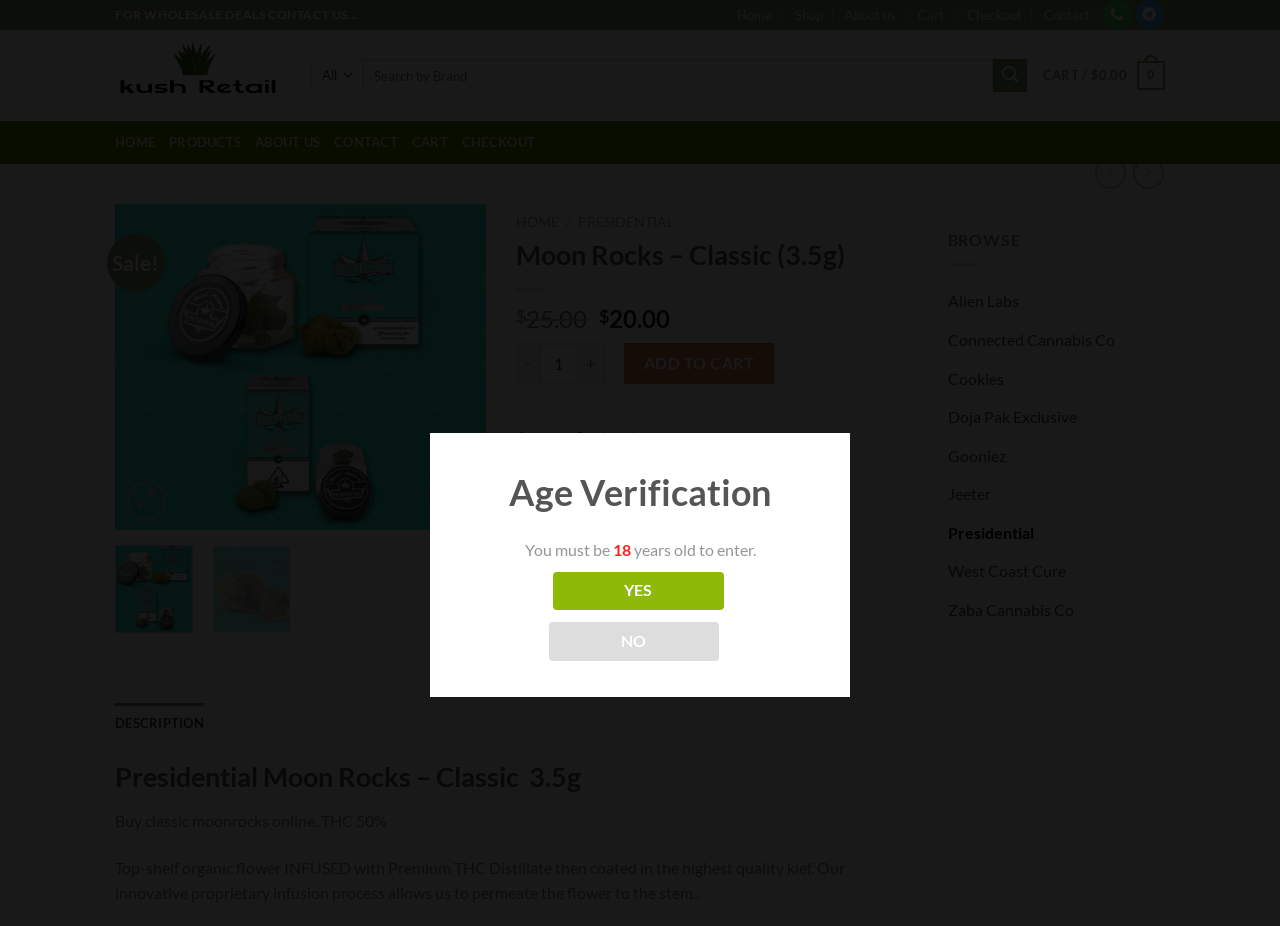Show the bounding box coordinates for the HTML element described as: "Cart / $0.00 0".

[0.815, 0.051, 0.91, 0.112]